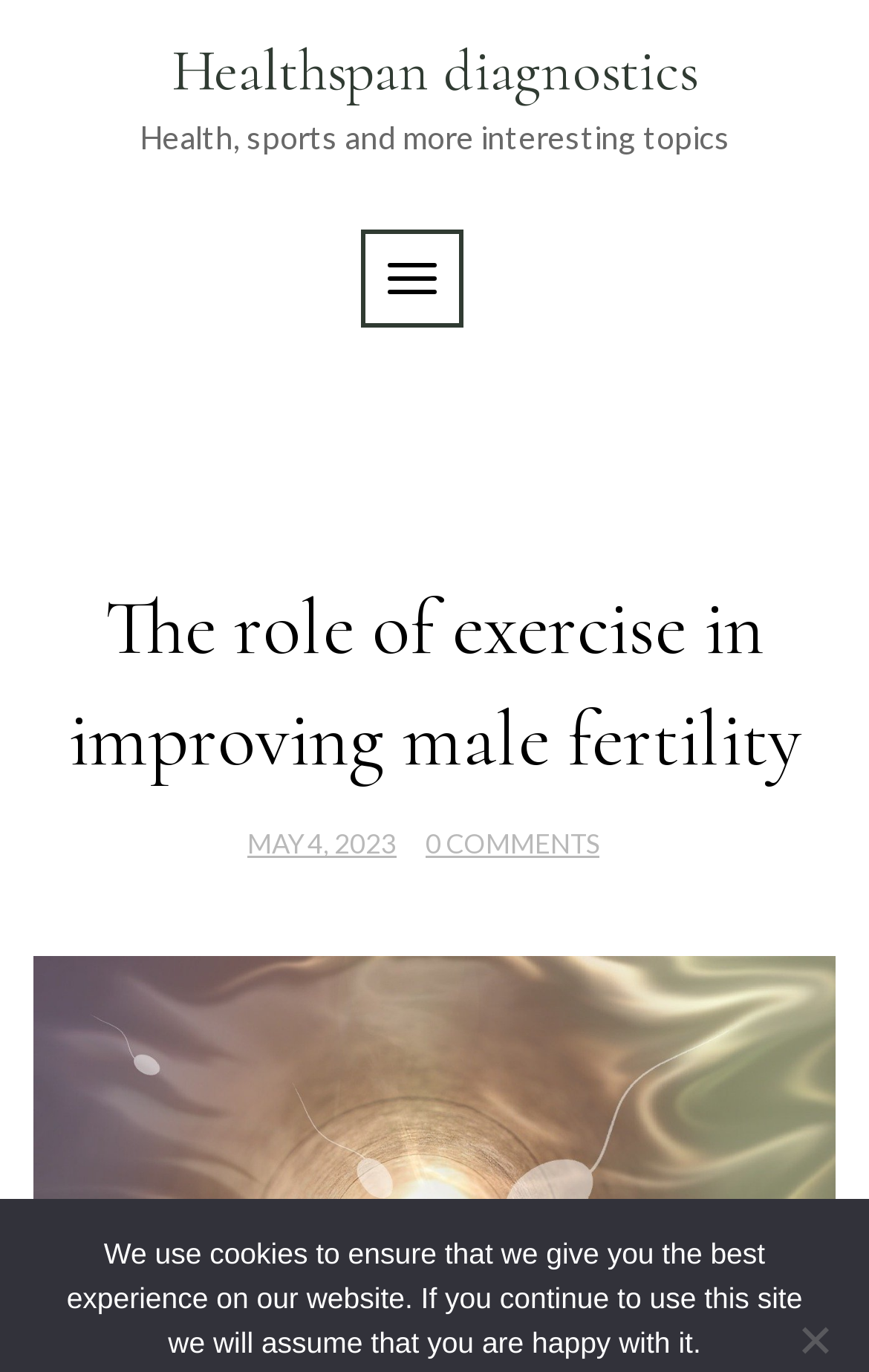Provide a thorough description of the webpage you see.

The webpage is about the role of exercise in improving male fertility. At the top, there is a heading that reads "Healthspan diagnostics" with a link to the same text. Below this heading, there is a static text that says "Health, sports and more interesting topics". 

To the right of the static text, there is a button labeled "TOGGLE NAVIGATION" which, when expanded, reveals a navigation bar. Within this navigation bar, there is a header with a heading that repeats the title "The role of exercise in improving male fertility". Below this heading, there are two links: one with the date "MAY 4, 2023" and another with the text "0 COMMENTS".

At the very bottom of the page, there is a static text that informs users about the website's cookie policy. To the right of this text, there is a generic element labeled "No".